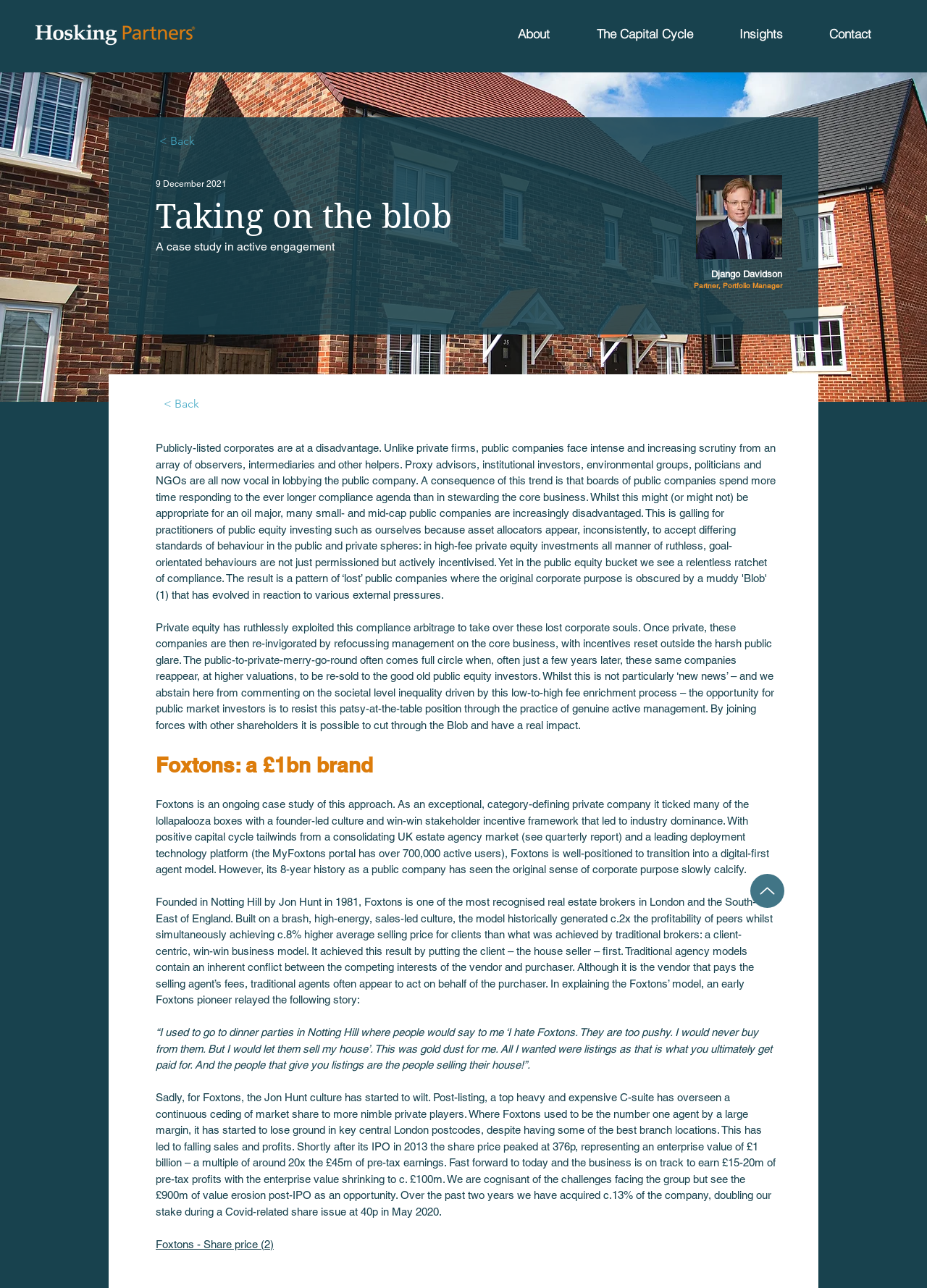Find the main header of the webpage and produce its text content.

Taking on the blob